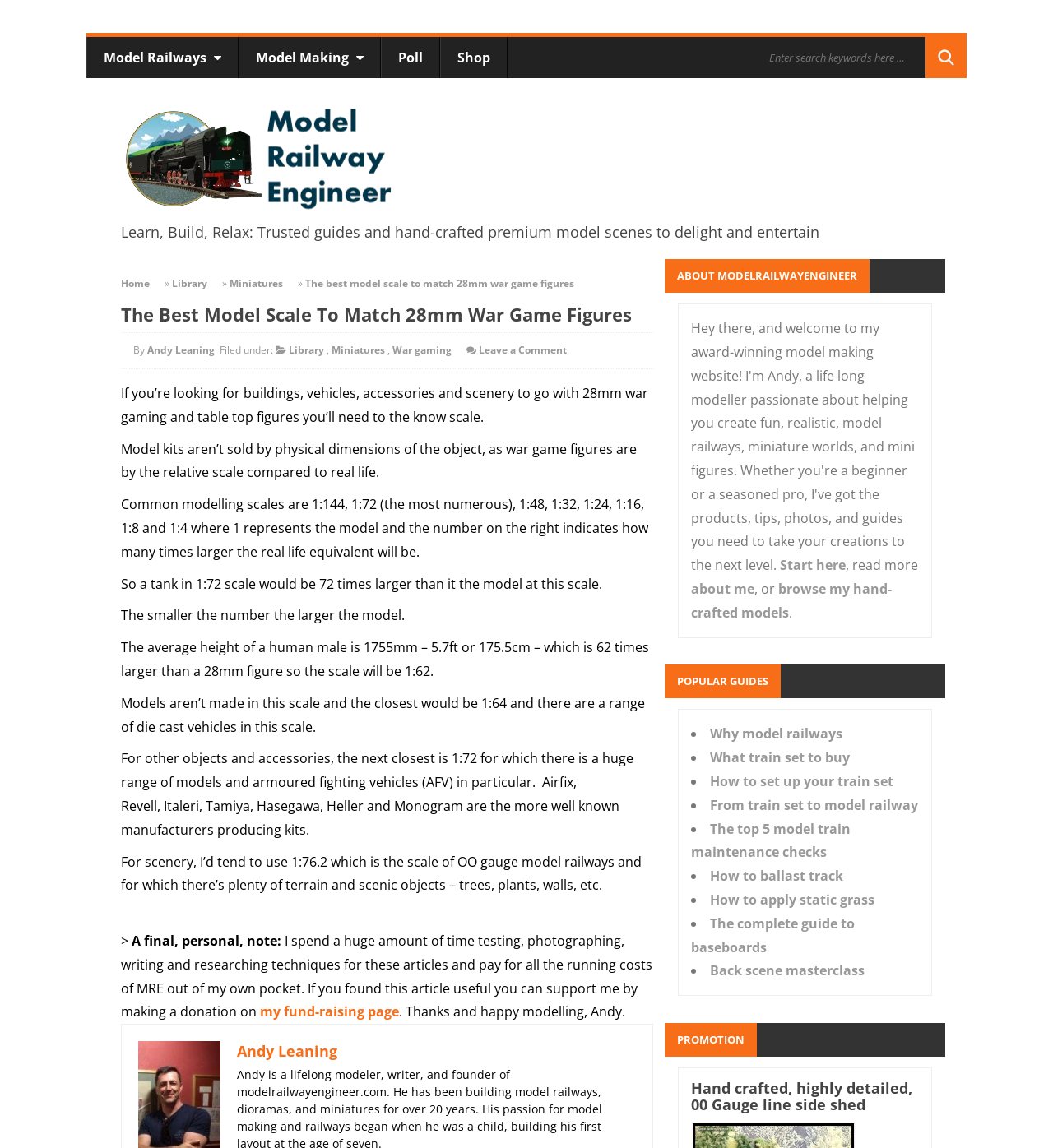What is the purpose of the search box?
Refer to the image and provide a concise answer in one word or phrase.

Search for models